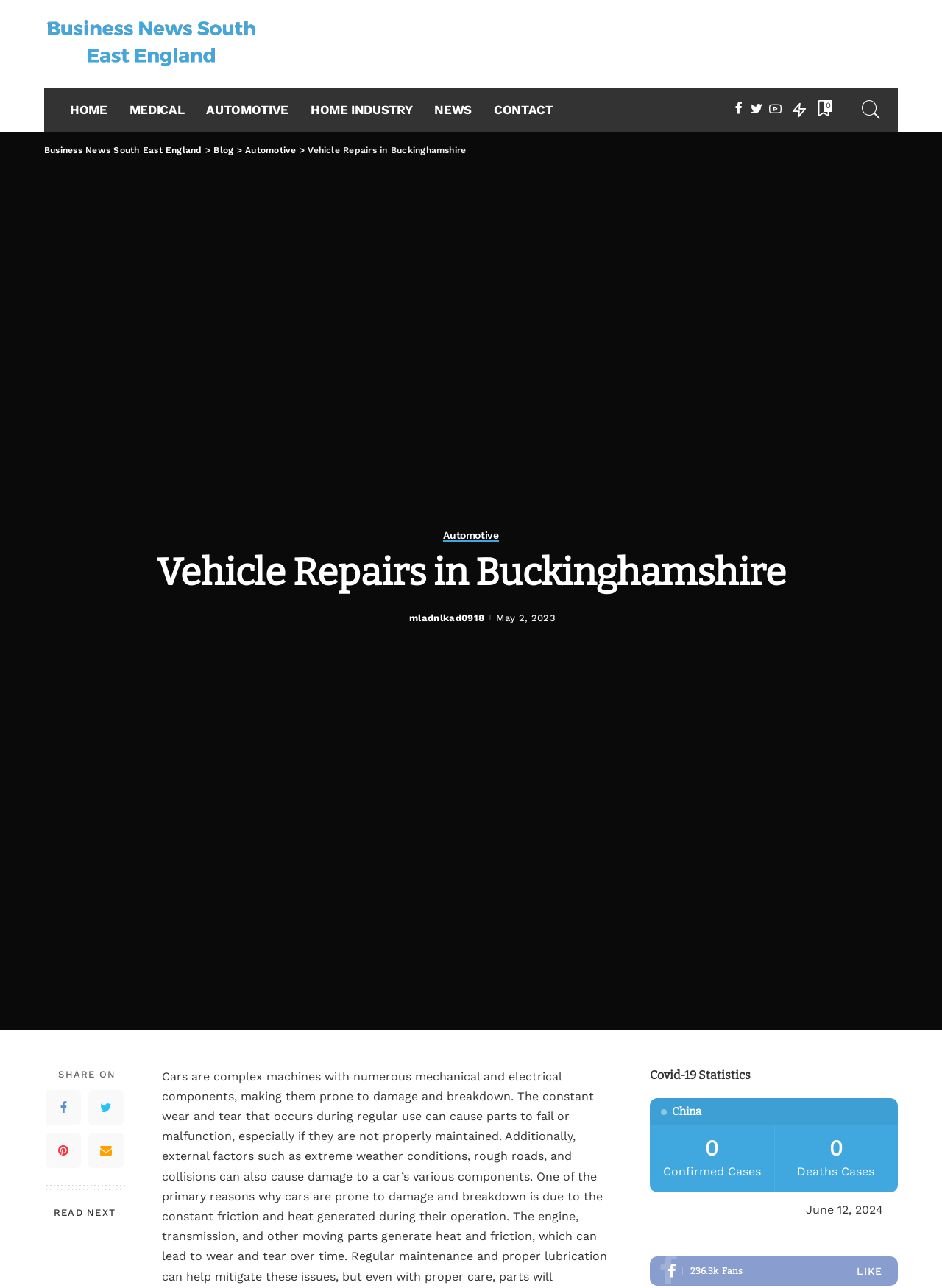Indicate the bounding box coordinates of the element that must be clicked to execute the instruction: "Read more about 'botox restylane training florida'". The coordinates should be given as four float numbers between 0 and 1, i.e., [left, top, right, bottom].

None